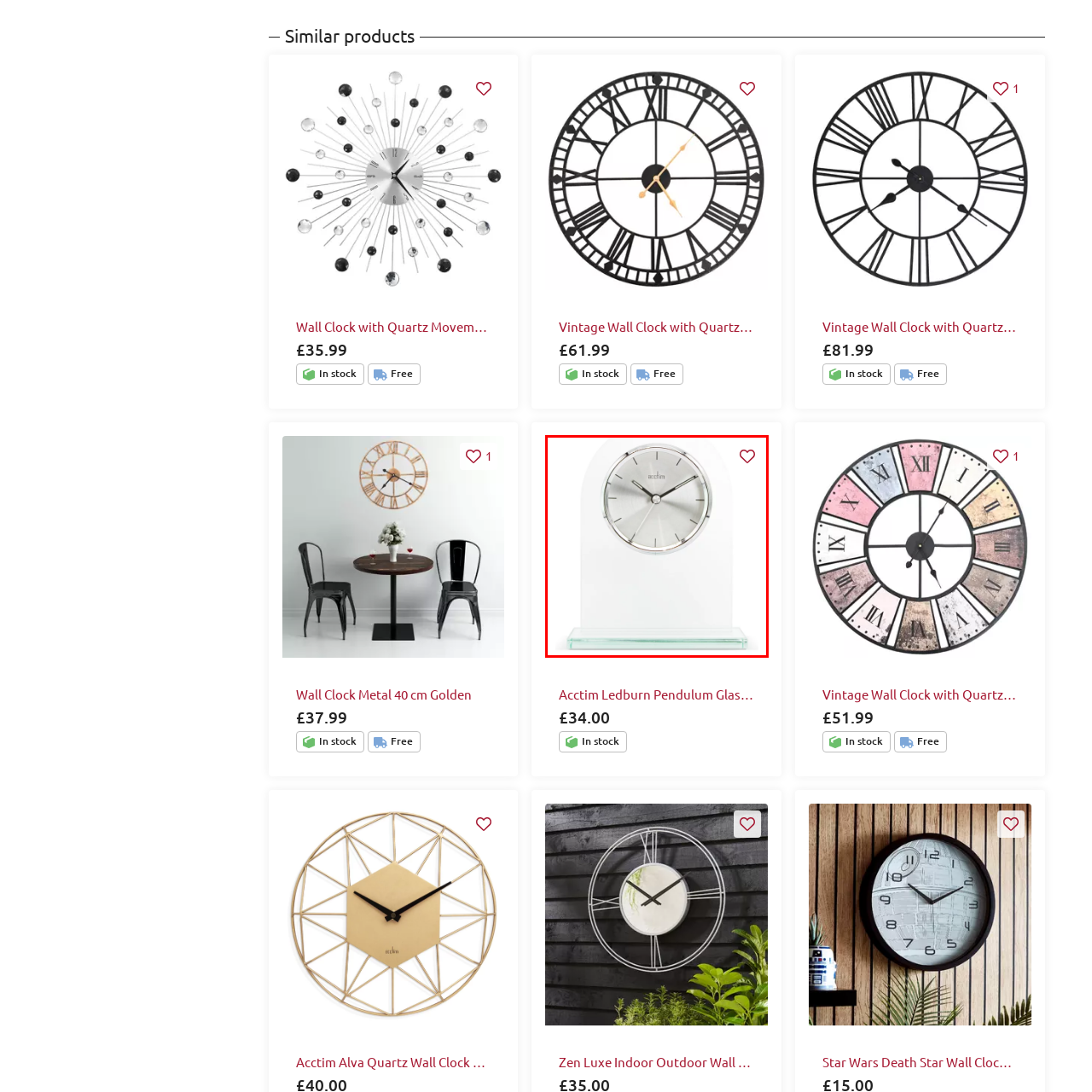Is free shipping available for this product?
Check the image enclosed by the red bounding box and give your answer in one word or a short phrase.

Yes